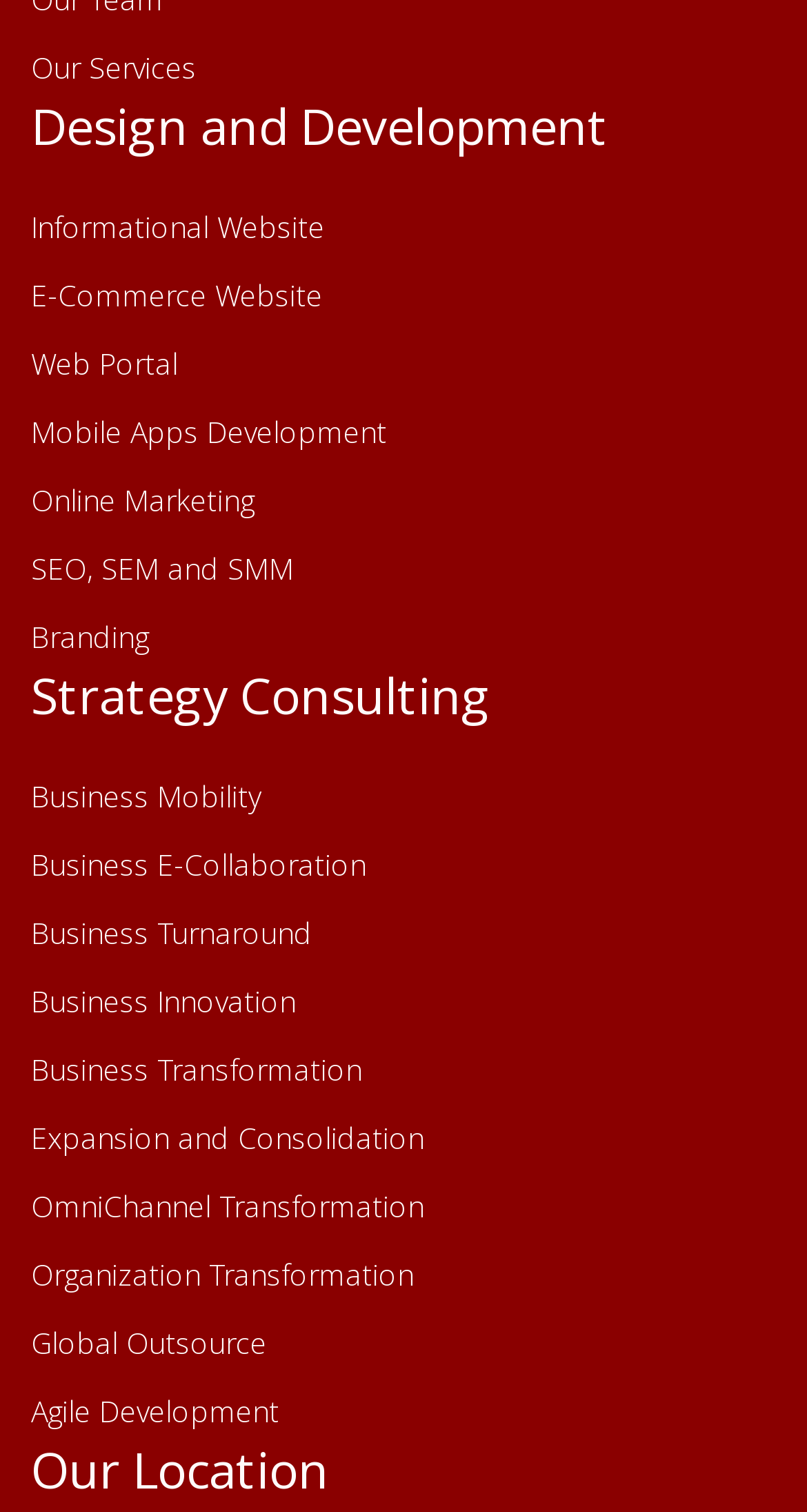Please determine the bounding box coordinates of the area that needs to be clicked to complete this task: 'Click on Design and Development'. The coordinates must be four float numbers between 0 and 1, formatted as [left, top, right, bottom].

[0.038, 0.067, 0.962, 0.1]